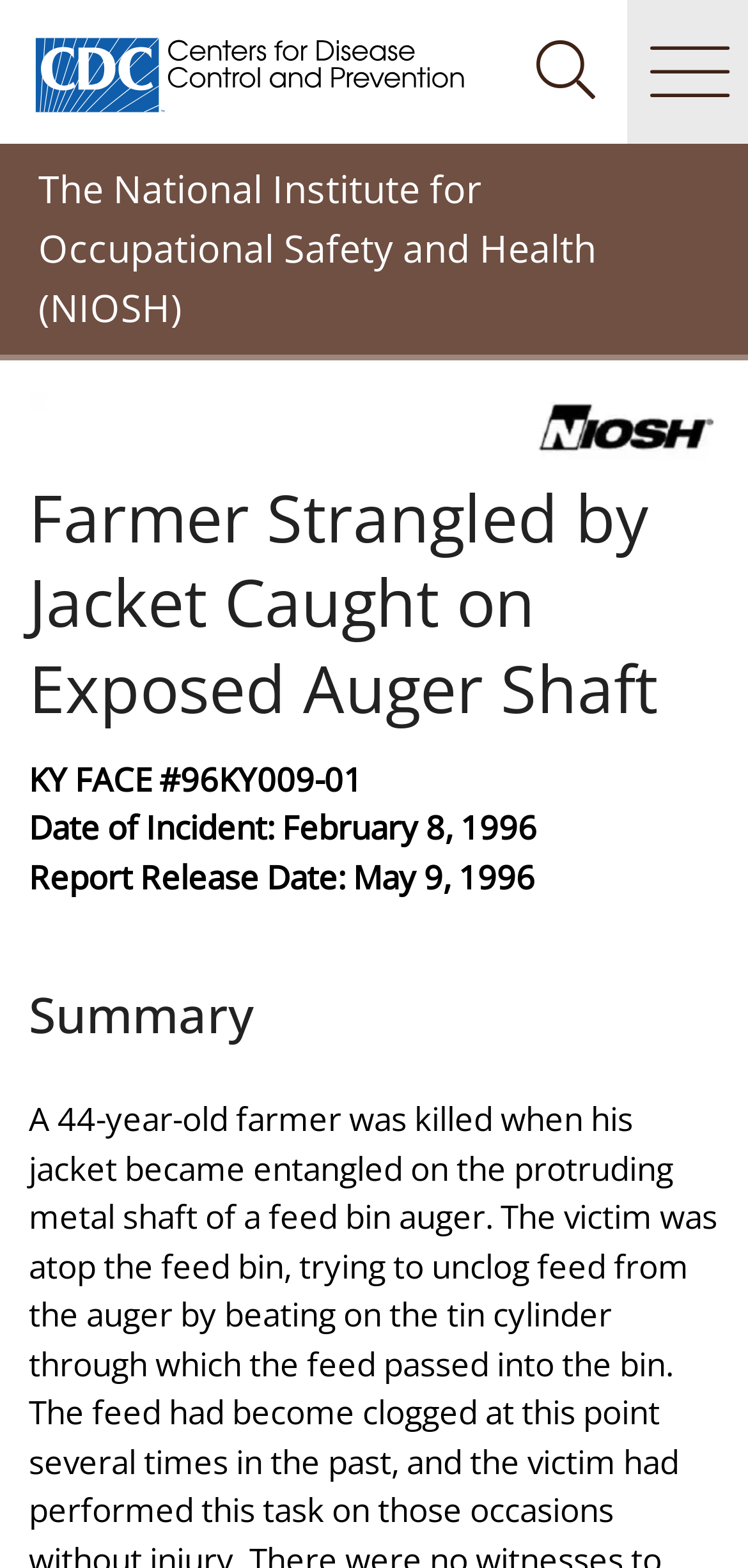What is the occupation of the person involved in the incident?
Refer to the image and provide a concise answer in one word or phrase.

Farmer